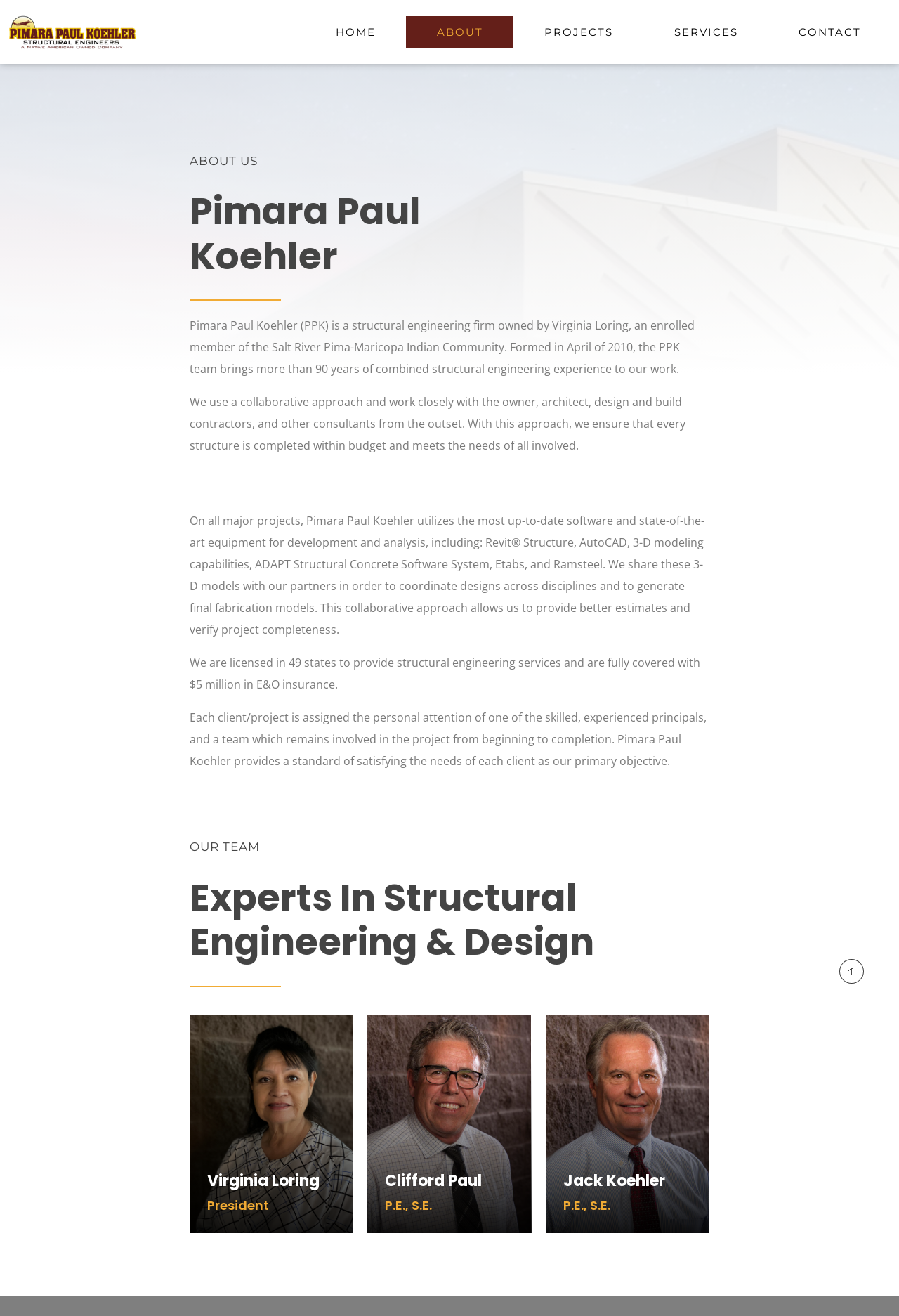Identify the bounding box coordinates of the clickable region required to complete the instruction: "View Clifford Paul's bio". The coordinates should be given as four float numbers within the range of 0 and 1, i.e., [left, top, right, bottom].

[0.409, 0.771, 0.591, 0.937]